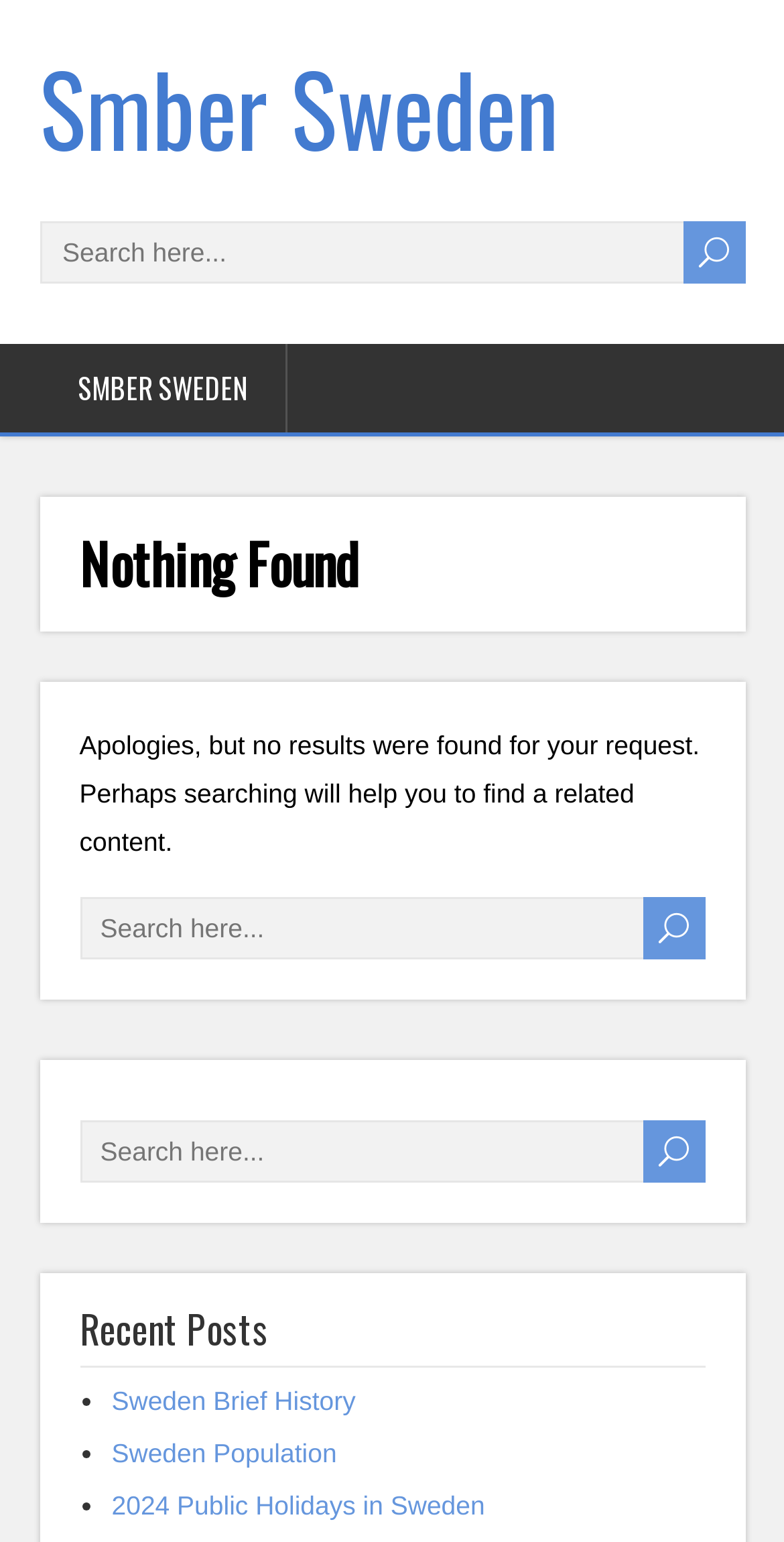Identify the bounding box coordinates of the clickable region required to complete the instruction: "Read recent posts". The coordinates should be given as four float numbers within the range of 0 and 1, i.e., [left, top, right, bottom].

[0.101, 0.843, 0.342, 0.879]